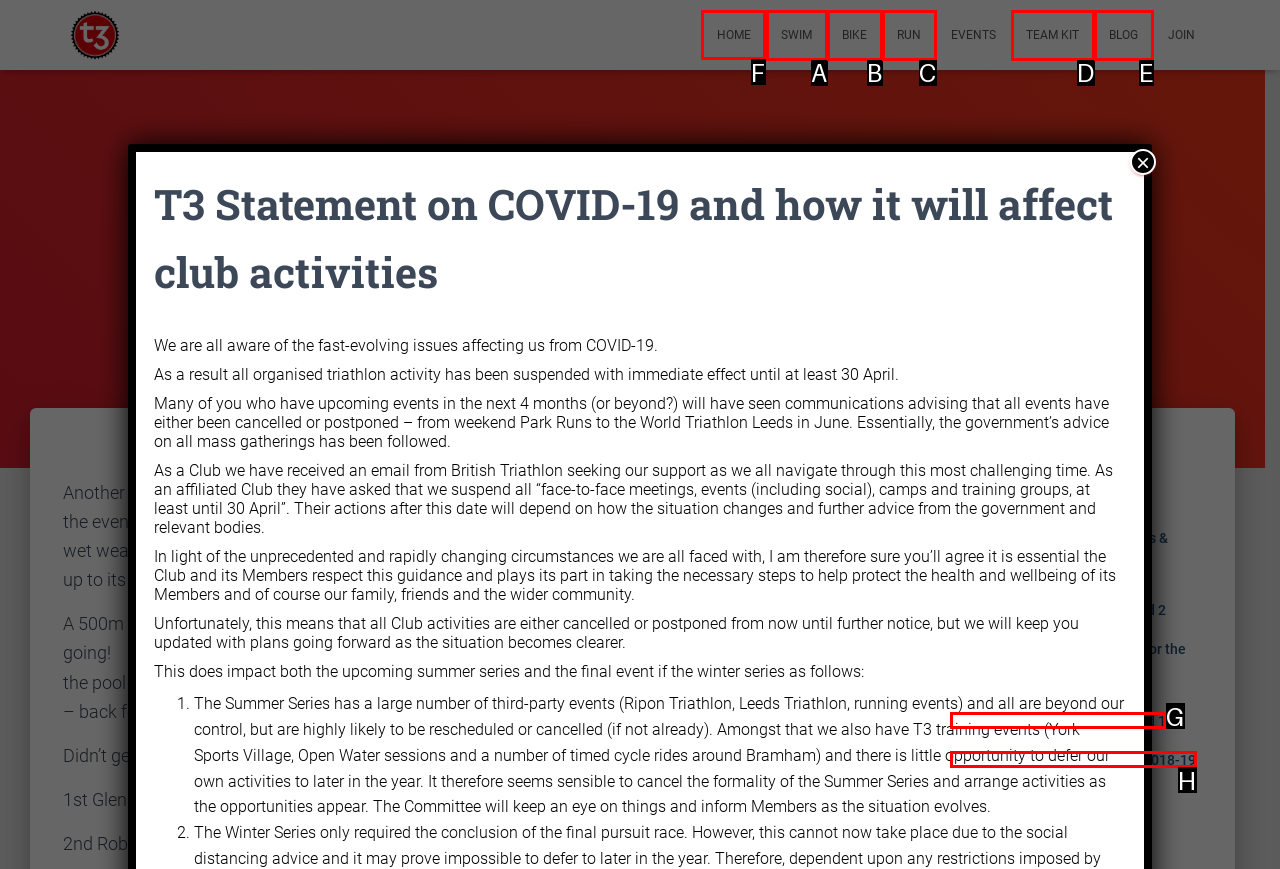Indicate the letter of the UI element that should be clicked to accomplish the task: Click on the HOME link. Answer with the letter only.

F